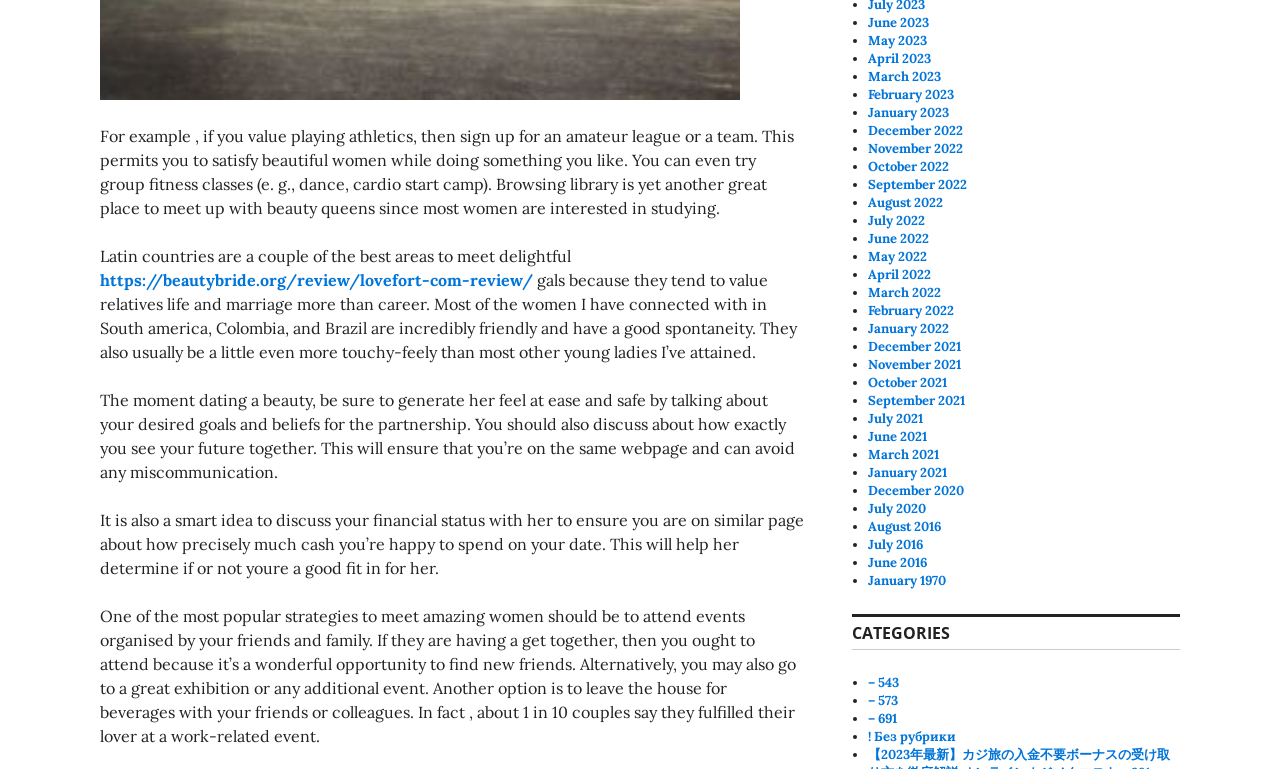Please find and report the bounding box coordinates of the element to click in order to perform the following action: "check the archives of June 2023". The coordinates should be expressed as four float numbers between 0 and 1, in the format [left, top, right, bottom].

[0.678, 0.019, 0.726, 0.041]